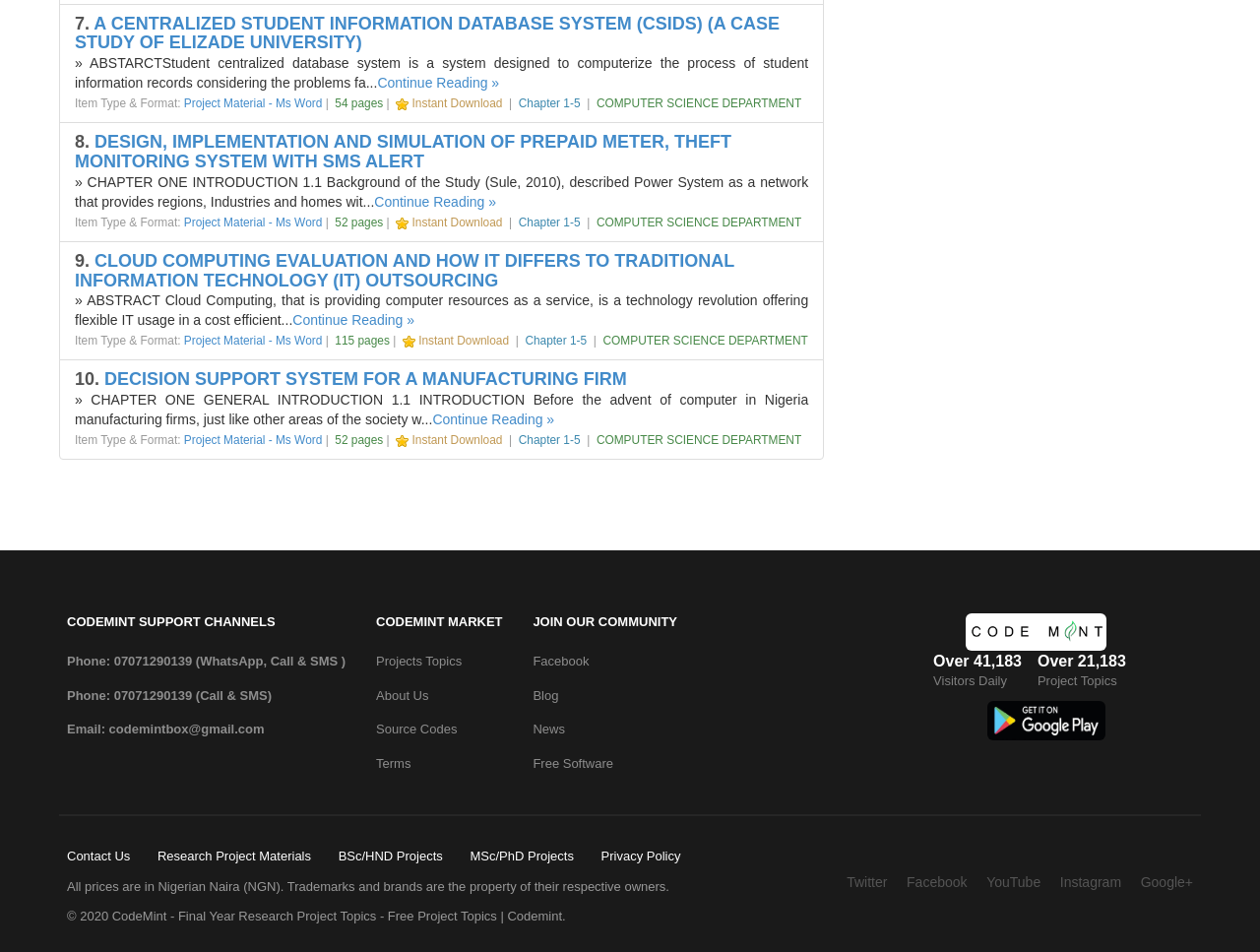From the image, can you give a detailed response to the question below:
How many project topics are available?

There are over 21,183 project topics available, which is stated in the text 'Over 21,183 Project Topics'.